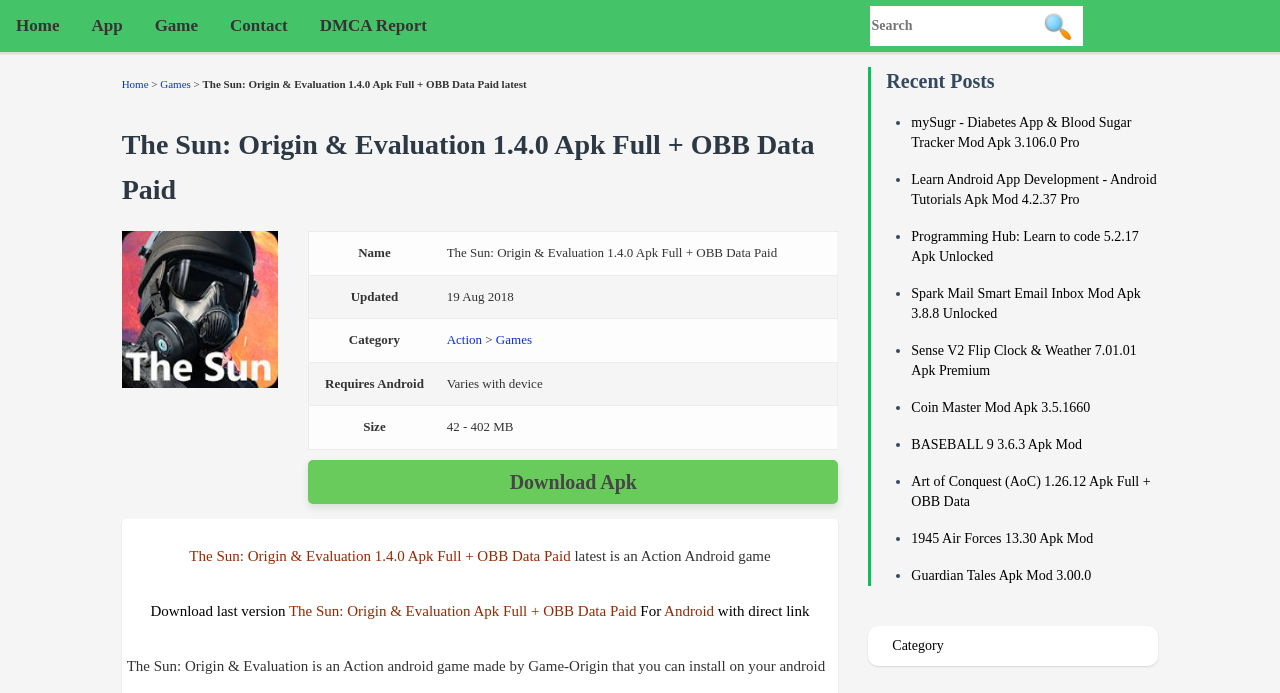What type of game is The Sun: Origin & Evaluation?
Examine the image and give a concise answer in one word or a short phrase.

Action Android game